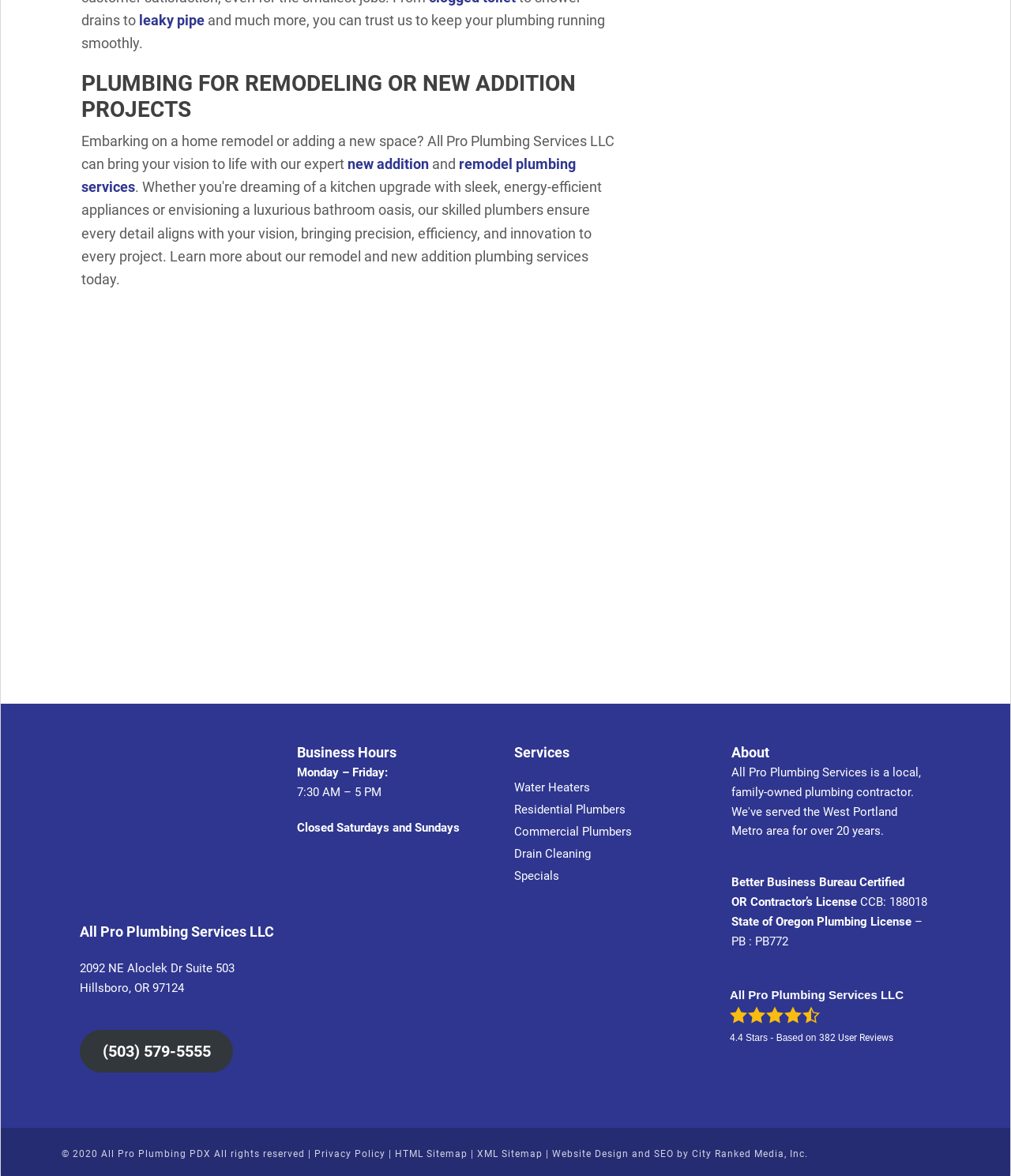Please identify the bounding box coordinates of the region to click in order to complete the task: "Visit 'new addition' page". The coordinates must be four float numbers between 0 and 1, specified as [left, top, right, bottom].

[0.344, 0.133, 0.424, 0.146]